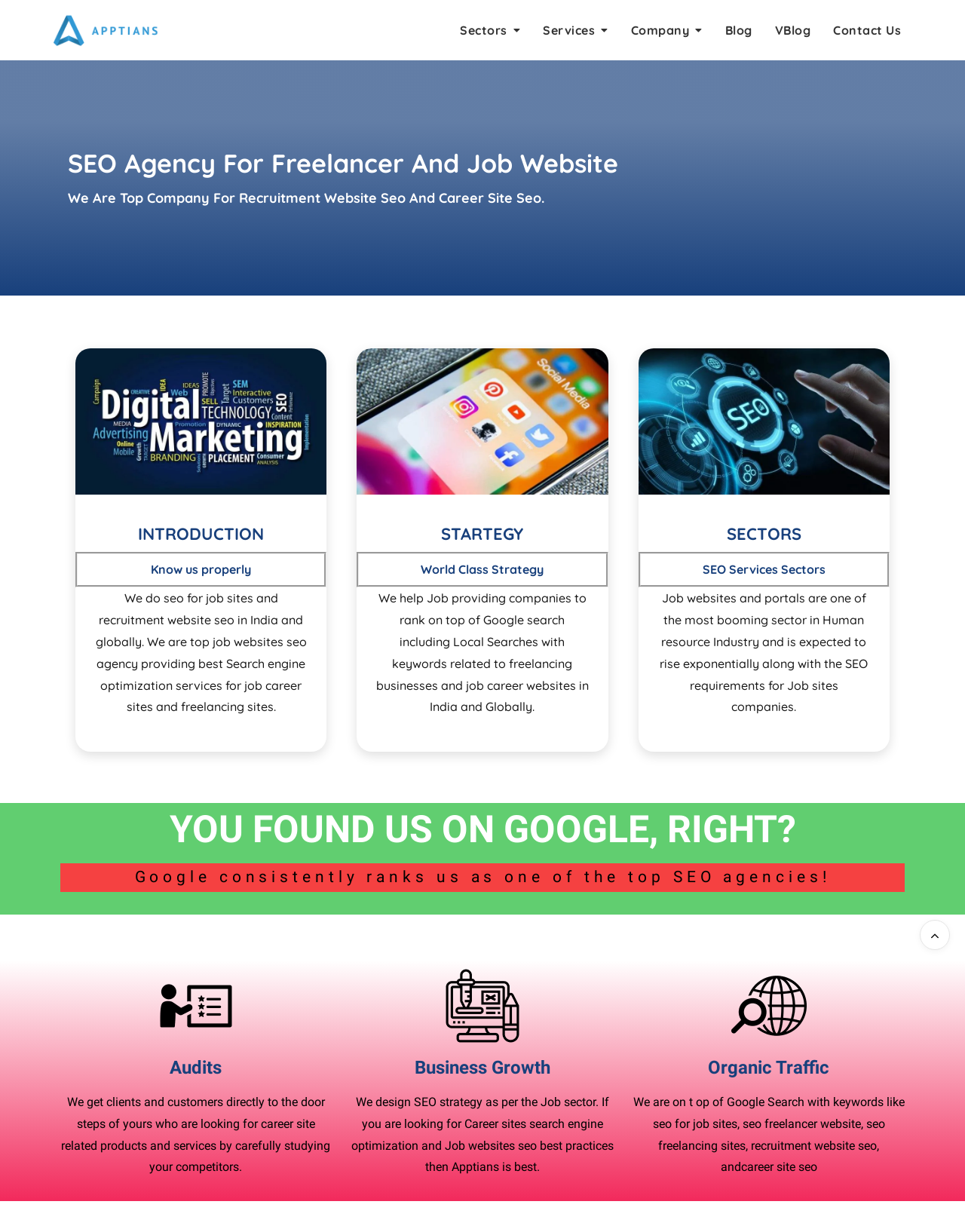What is the company's achievement?
From the screenshot, supply a one-word or short-phrase answer.

Top SEO agency